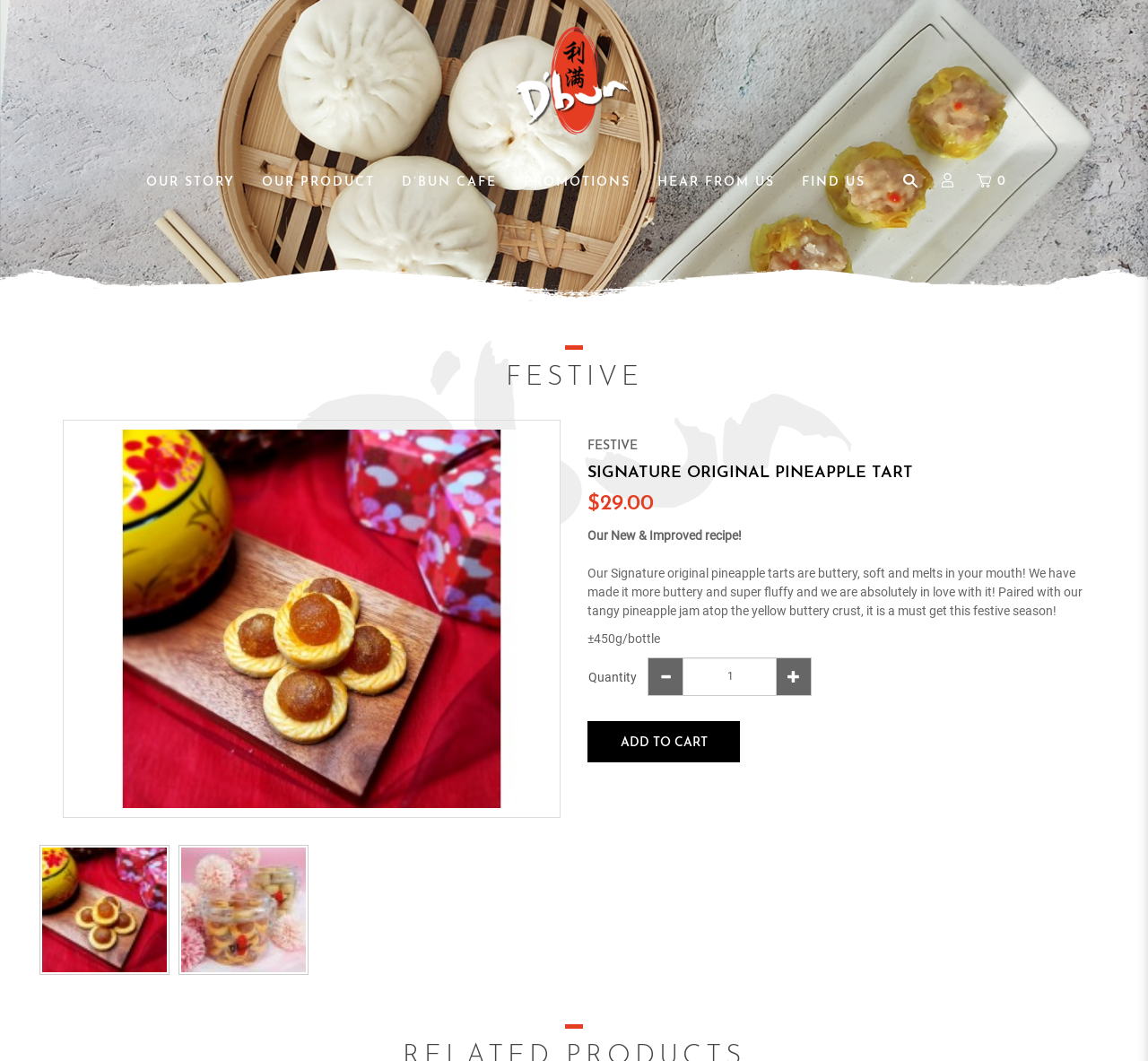Can you give a comprehensive explanation to the question given the content of the image?
How can I add the Signature Original Pineapple Tart to my cart?

To add the Signature Original Pineapple Tart to my cart, I need to click the 'ADD TO CART' button, which is located below the product description and quantity selection.